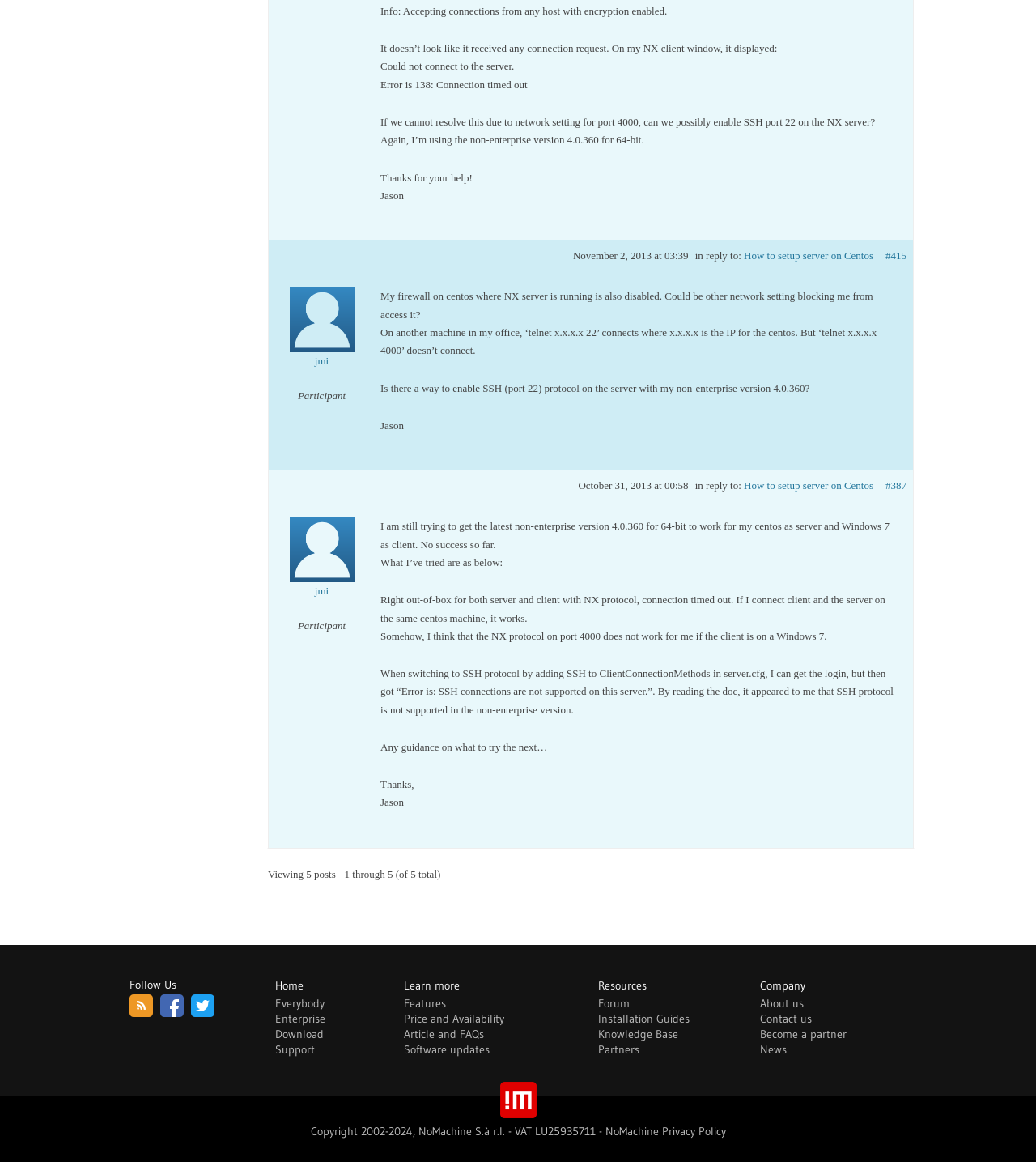What is the IP address Jason uses to test the connection?
Based on the image, provide a one-word or brief-phrase response.

x.x.x.x